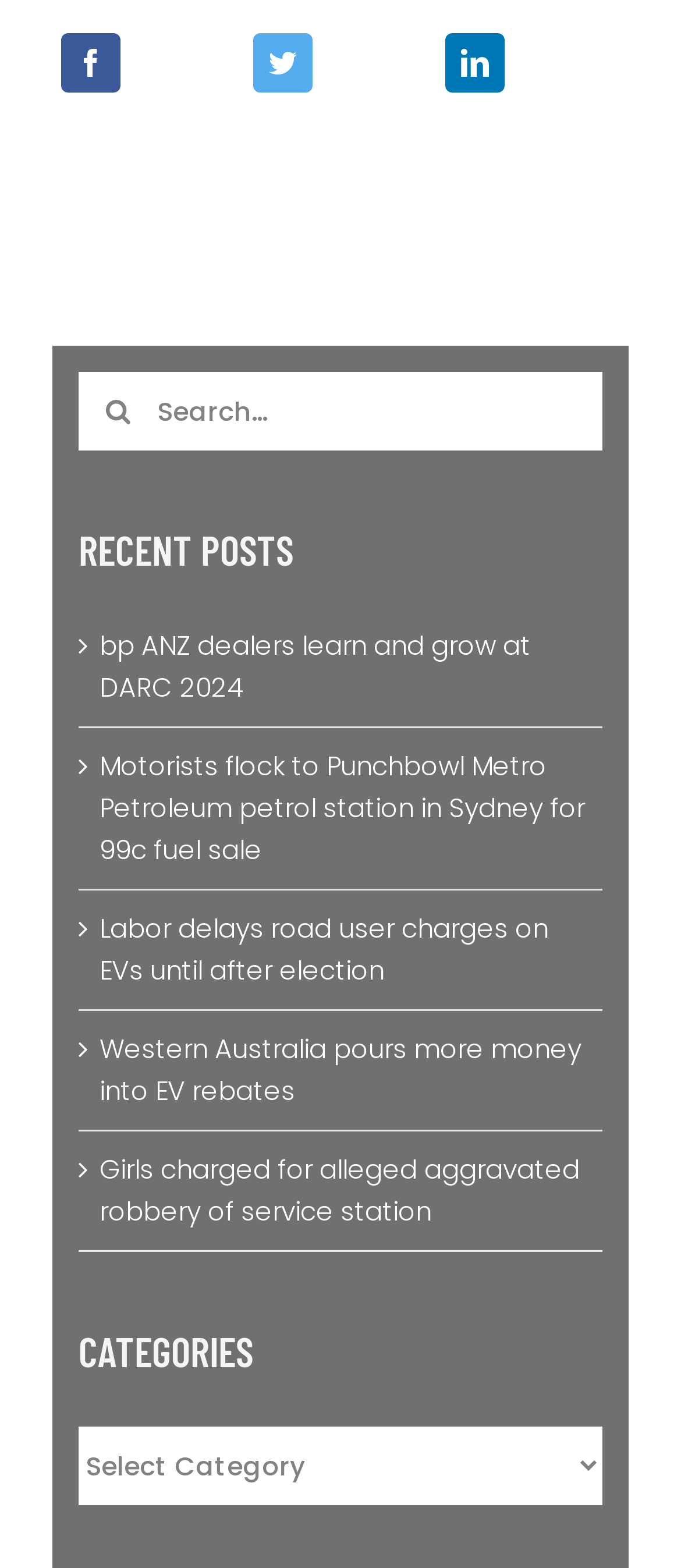Give the bounding box coordinates for the element described by: "aria-label="LinkedIn" title="LinkedIn"".

[0.641, 0.015, 0.754, 0.064]